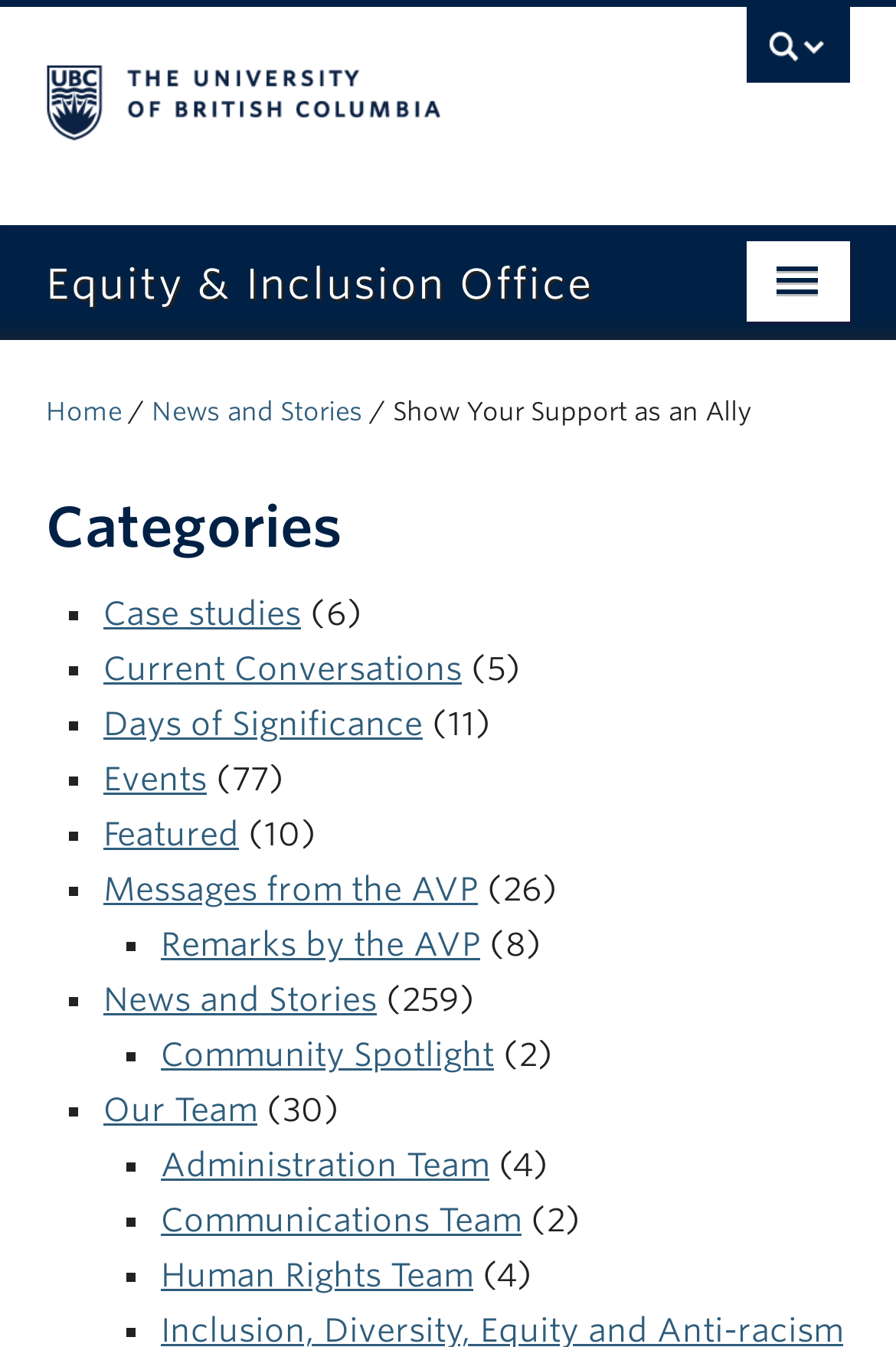How many news stories are there?
Look at the image and respond with a single word or a short phrase.

259